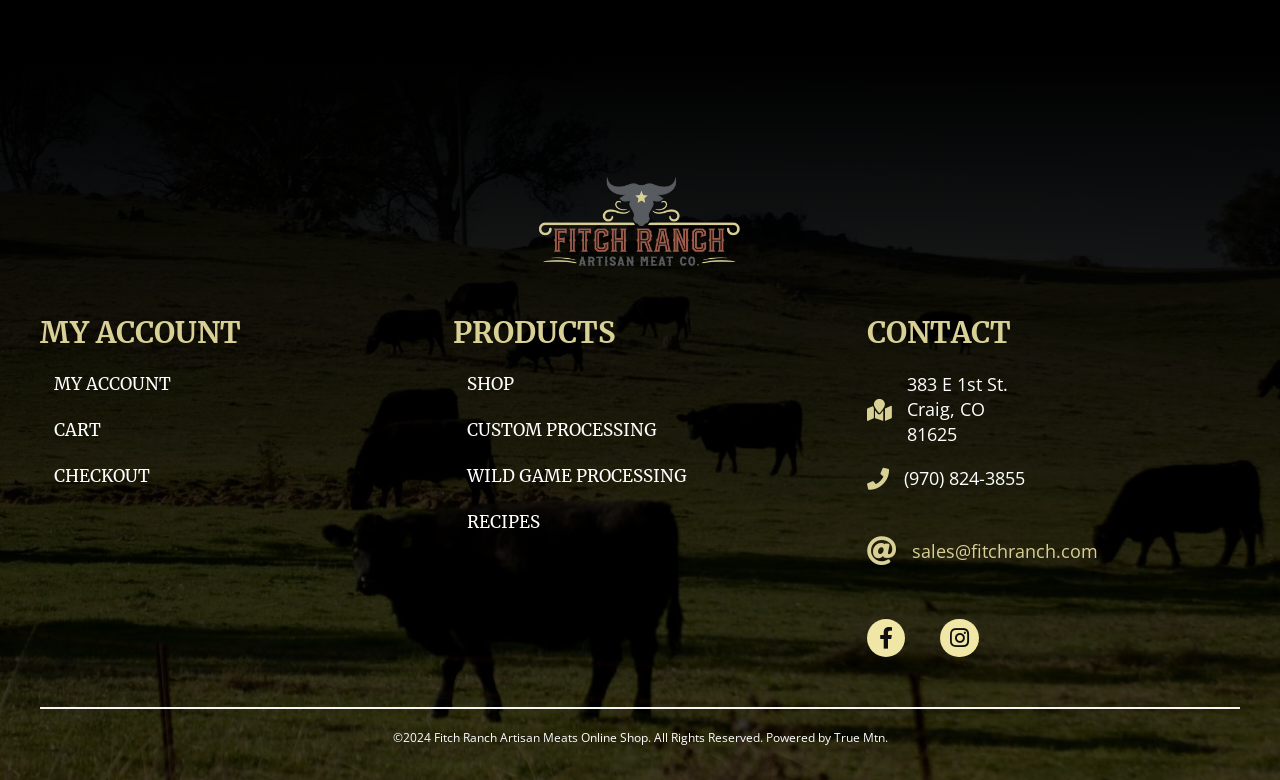From the webpage screenshot, predict the bounding box coordinates (top-left x, top-left y, bottom-right x, bottom-right y) for the UI element described here: Recipes

[0.354, 0.641, 0.646, 0.698]